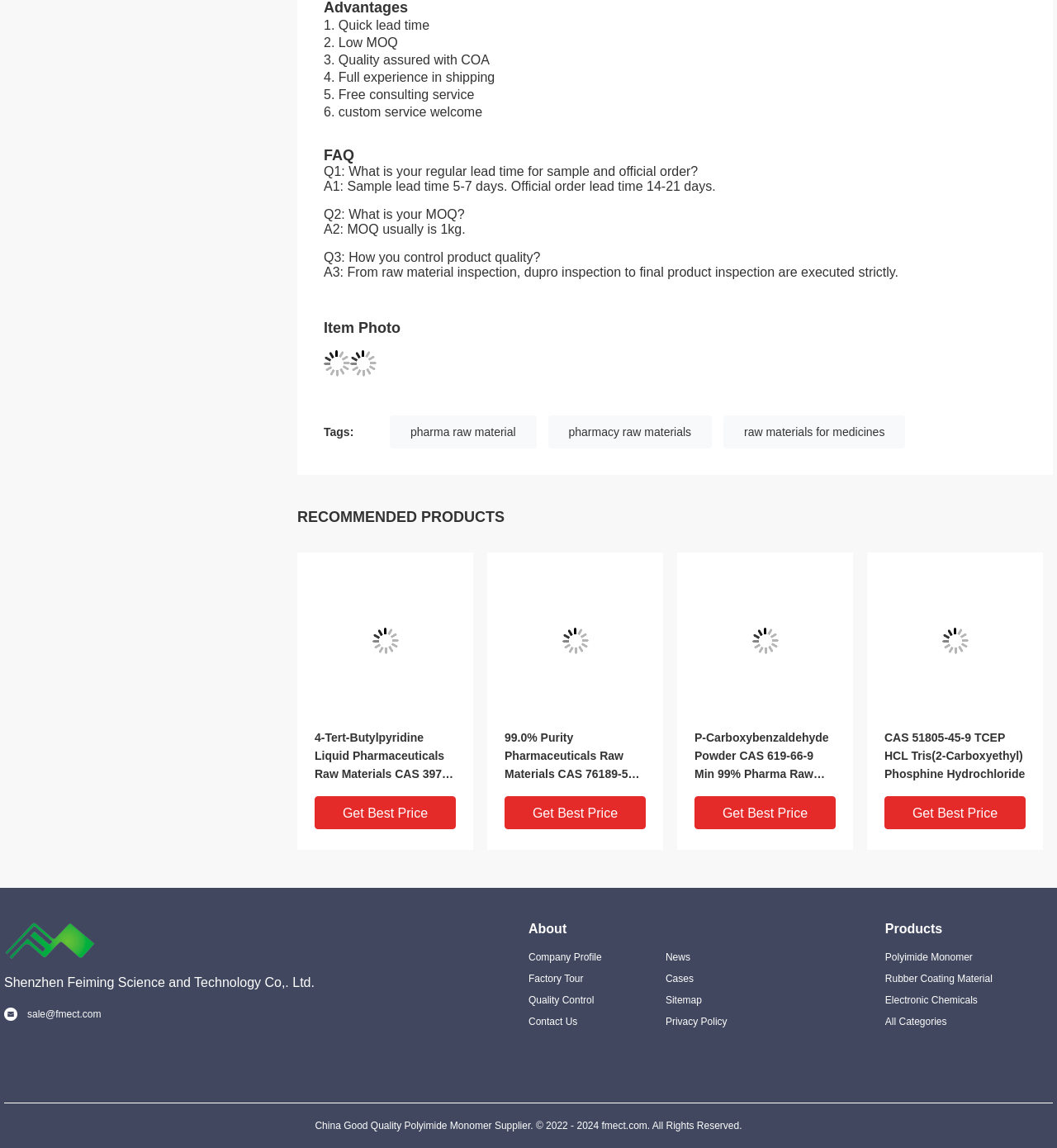Identify the bounding box coordinates of the clickable region required to complete the instruction: "check the FAQ section". The coordinates should be given as four float numbers within the range of 0 and 1, i.e., [left, top, right, bottom].

[0.306, 0.128, 0.335, 0.142]